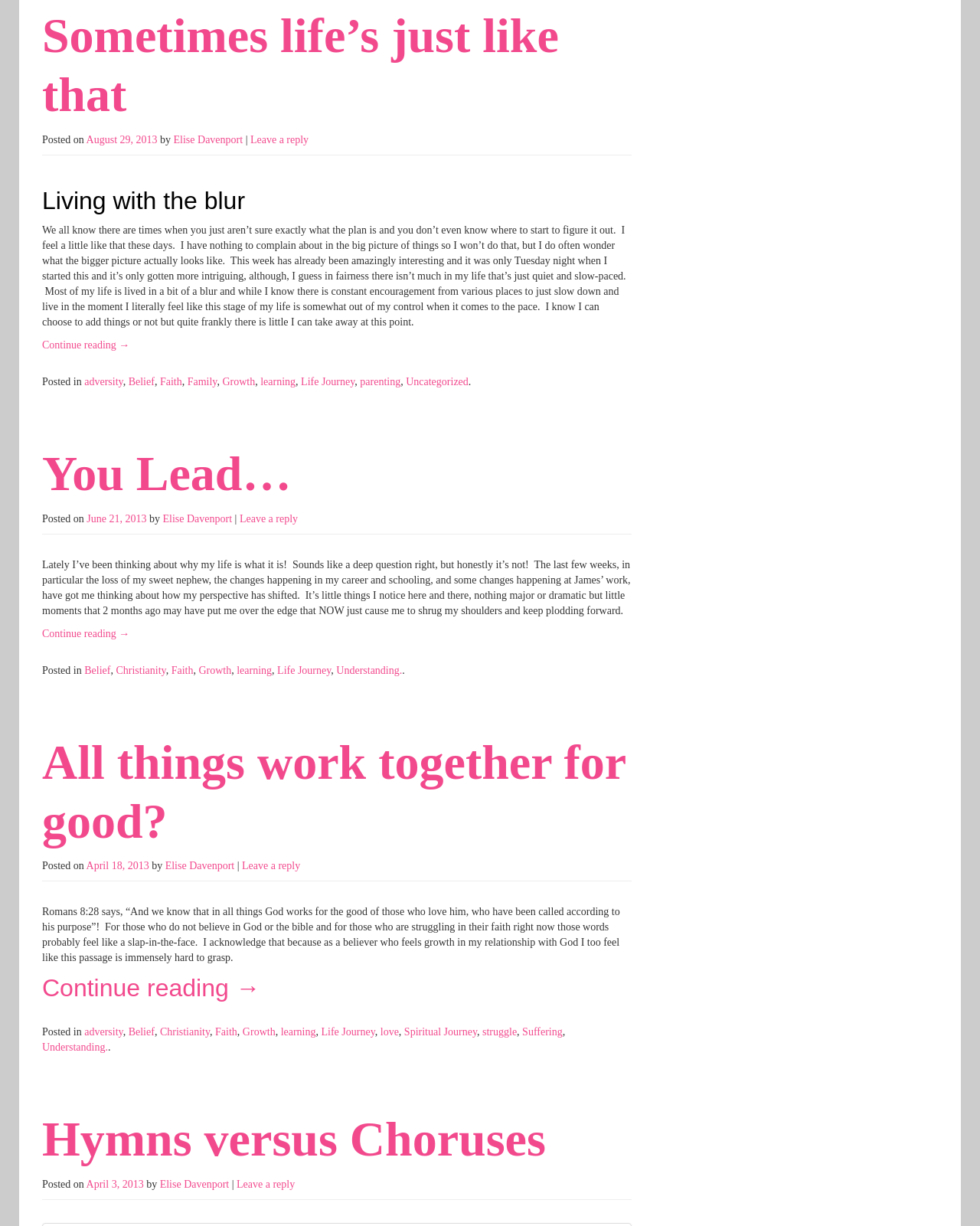Please identify the bounding box coordinates of the element's region that needs to be clicked to fulfill the following instruction: "Click on 'Leave a reply'". The bounding box coordinates should consist of four float numbers between 0 and 1, i.e., [left, top, right, bottom].

[0.255, 0.109, 0.315, 0.118]